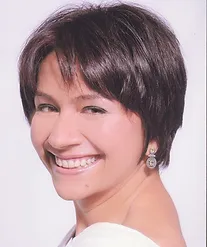Elaborate on all the features and components visible in the image.

The image features Pooja Arora, a warm and approachable Regression Therapist and Hypnotherapist. She is captured smiling with short, dark hair, exuding a sense of positivity and confidence. Pooja is known for her extensive work in the wellness sector. Based in Singapore, she offers both in-person and online therapy sessions. Her background includes qualifications as a Reiki master teacher, Yoga instructor, and Wellness Coach, showcasing her holistic approach to healing. Pooja's journey into alternative therapies began following her recovery from a severe injury, which has deeply influenced her practice and dedication to helping others find healing through mind-body techniques.